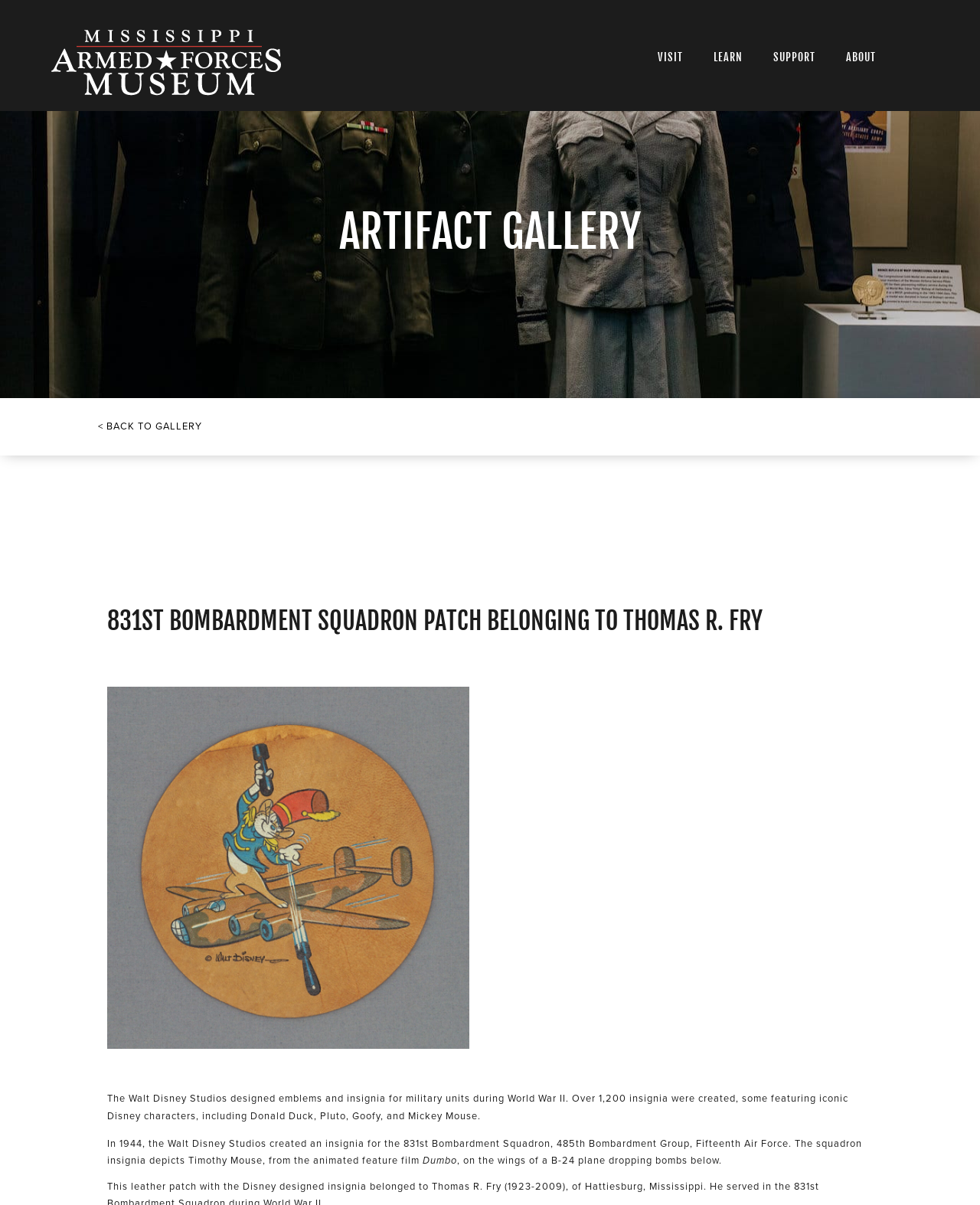What type of plane is depicted on the squadron insignia?
Refer to the image and give a detailed response to the question.

The answer can be found by reading the text on the page, which says 'The squadron insignia depicts Timothy Mouse, from the animated feature film Dumbo, on the wings of a B-24 plane dropping bombs below.' This text is describing the design of the squadron insignia.